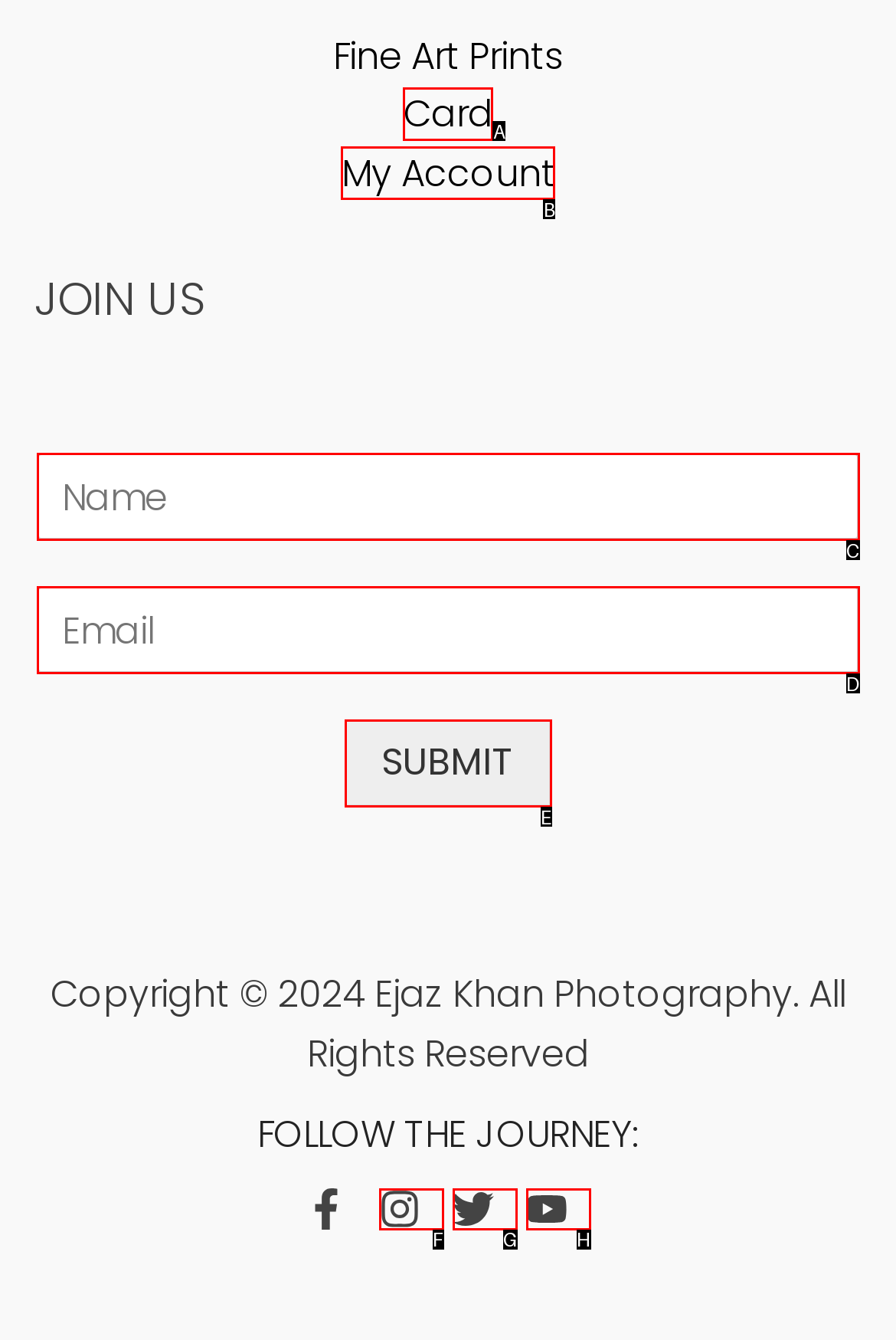Based on the element description: My Account, choose the best matching option. Provide the letter of the option directly.

B